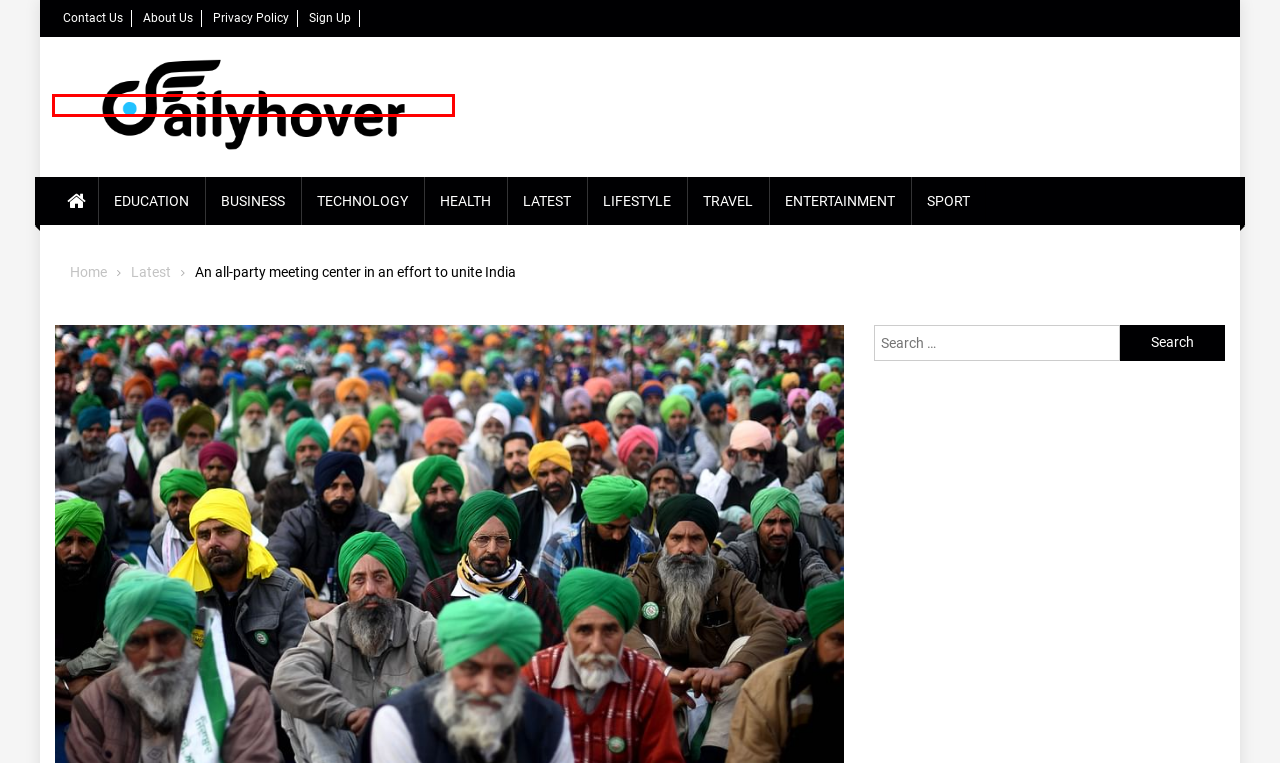Using the screenshot of a webpage with a red bounding box, pick the webpage description that most accurately represents the new webpage after the element inside the red box is clicked. Here are the candidates:
A. Privacy Policy - Daily Hover
B. Business Archives - Daily Hover
C. Dailyhover
D. Technology Archives - Daily Hover
E. Travel Archives - Daily Hover
F. Log In ‹ Daily Hover — WordPress
G. Education Archives - Daily Hover
H. Lifestyle Archives - Daily Hover

C